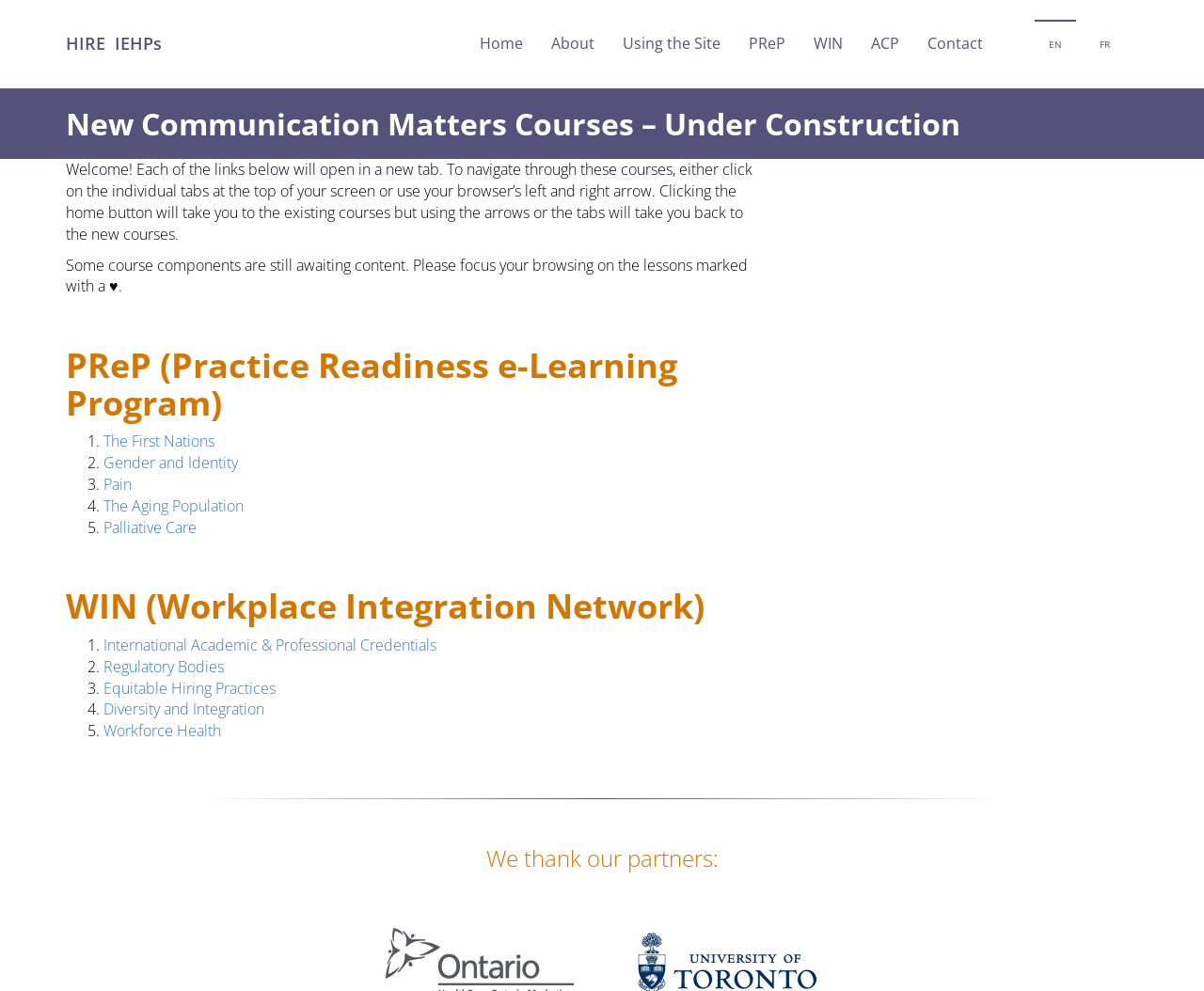Describe every aspect of the webpage comprehensively.

This webpage is about New Communication Matters Courses, which is currently under construction. At the top of the page, there are several links, including "HIRE IEHPs", language options "EN" and "FR", and navigation links "Home", "About", "Using the Site", "PReP", "WIN", "ACP", and "Contact". 

Below the navigation links, there is a main section that takes up most of the page. It starts with a heading that repeats the title "New Communication Matters Courses – Under Construction". 

Following the heading, there is a welcome message that explains how to navigate through the courses. It is followed by a note that some course components are still awaiting content and advises users to focus on lessons marked with a heart symbol.

The page then lists two course categories: PReP (Practice Readiness e-Learning Program) and WIN (Workplace Integration Network). Each category has a heading and a list of lessons with links. The PReP category has five lessons, including "The First Nations", "Gender and Identity", "Pain", "The Aging Population", and "Palliative Care". The WIN category also has five lessons, including "International Academic & Professional Credentials", "Regulatory Bodies", "Equitable Hiring Practices", "Diversity and Integration", and "Workforce Health".

At the bottom of the page, there is a heading that says "We thank our partners:".